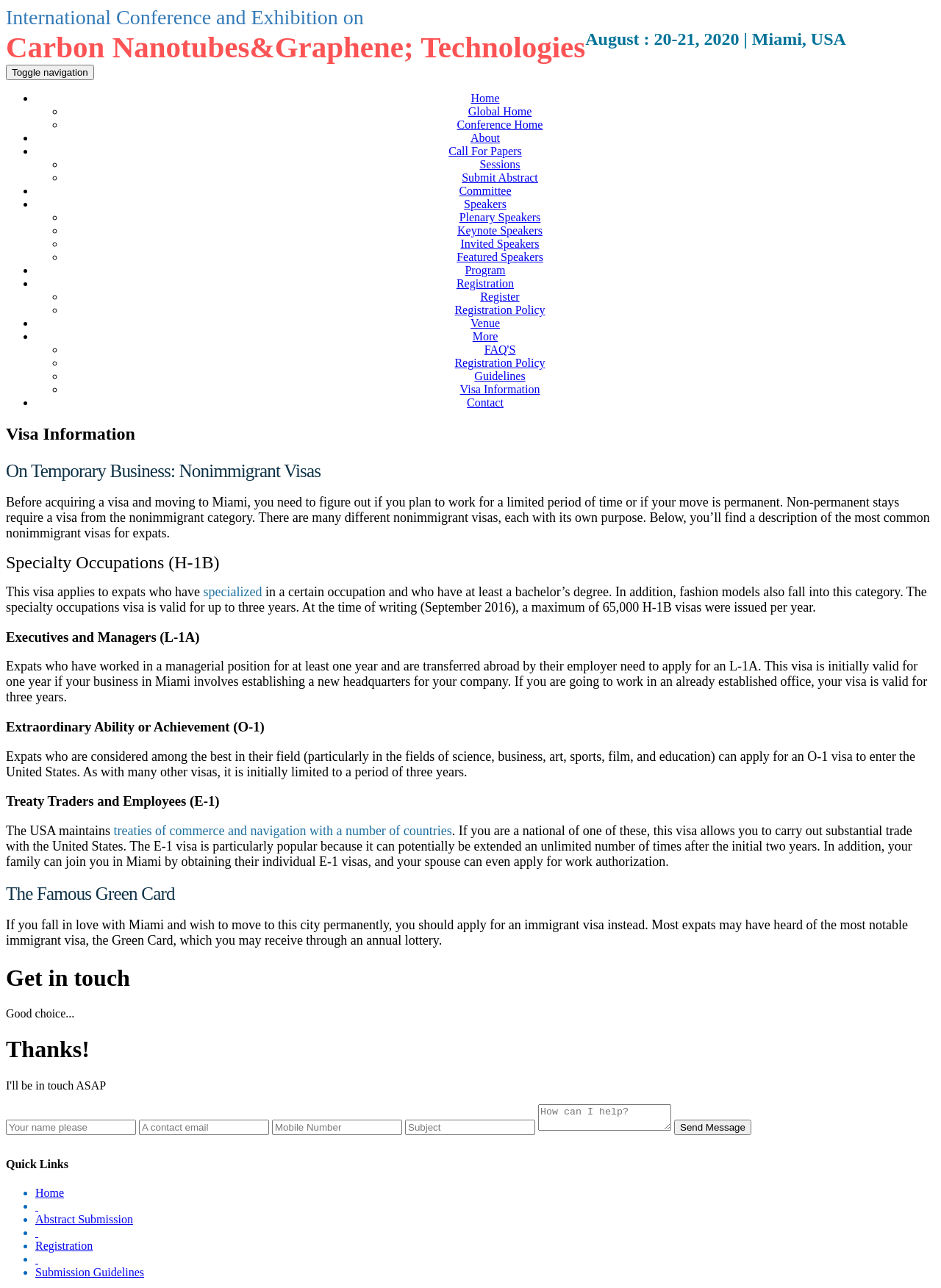Please provide the bounding box coordinates for the element that needs to be clicked to perform the instruction: "Click on the 'Send Message' button". The coordinates must consist of four float numbers between 0 and 1, formatted as [left, top, right, bottom].

[0.716, 0.869, 0.798, 0.881]